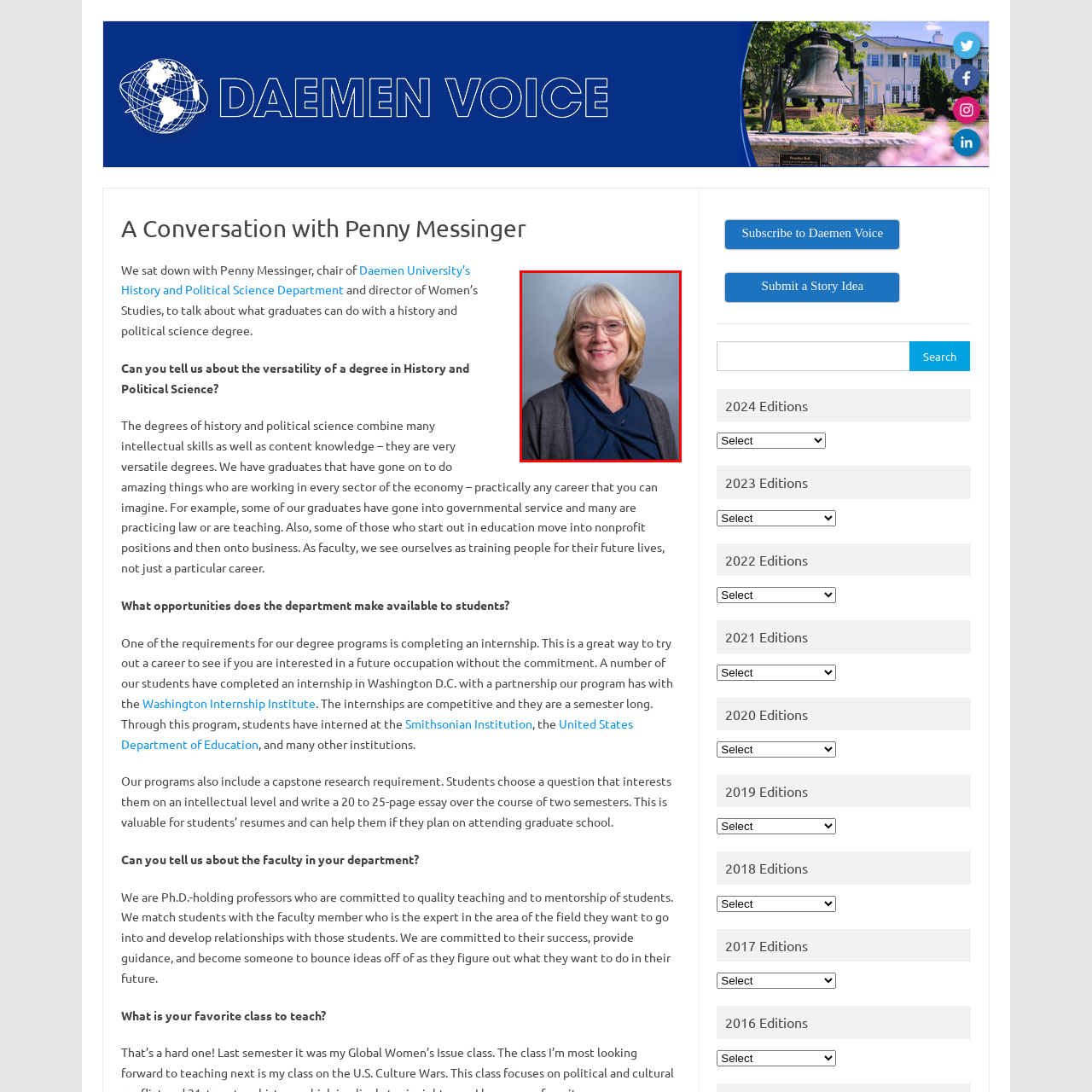What fields can graduates with history and political science degrees pursue?
Observe the image within the red bounding box and give a detailed and thorough answer to the question.

The caption states that Penny advocates for the versatility of degrees in history and political science, highlighting the diverse opportunities available to graduates in fields such as education, law, and government service, which suggests that these are some of the potential career paths for graduates with these degrees.